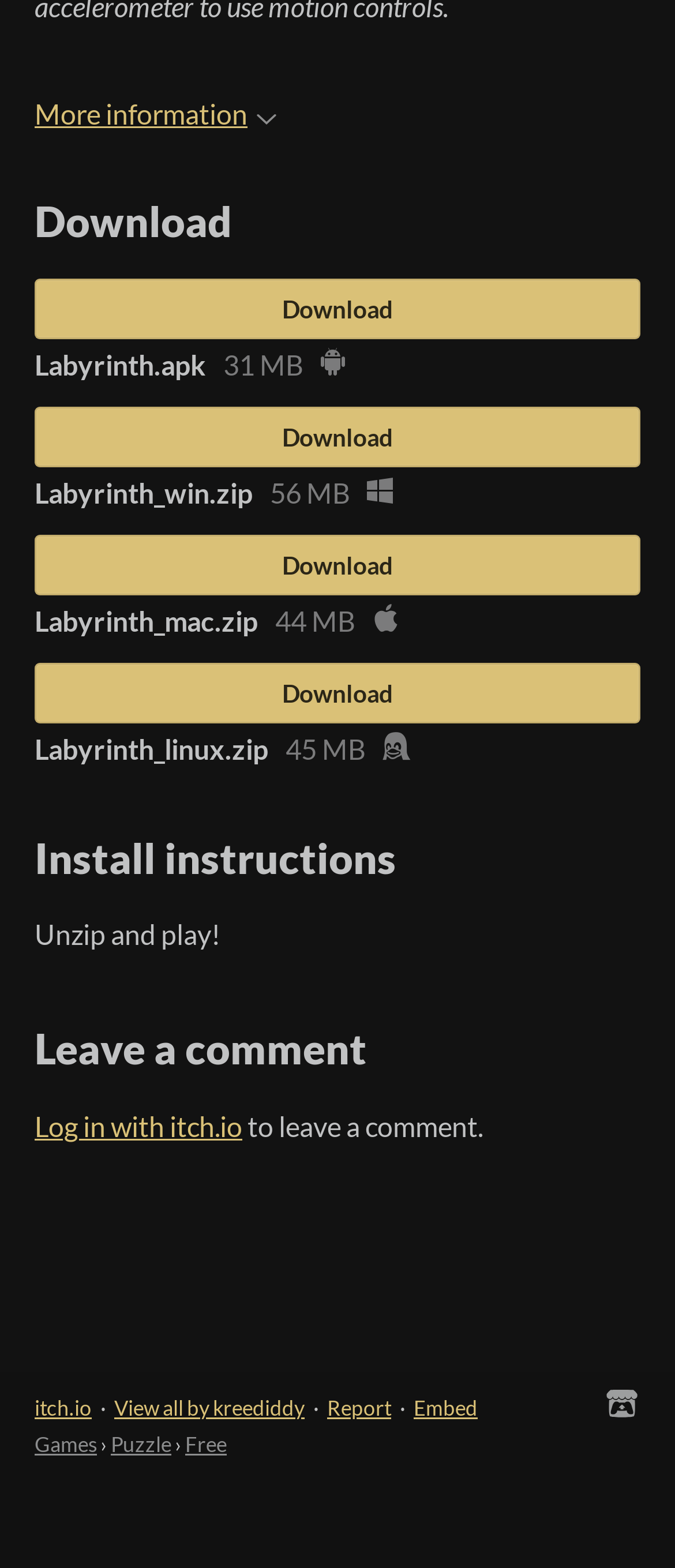Determine the bounding box coordinates of the element's region needed to click to follow the instruction: "View all games by kreediddy". Provide these coordinates as four float numbers between 0 and 1, formatted as [left, top, right, bottom].

[0.169, 0.889, 0.451, 0.906]